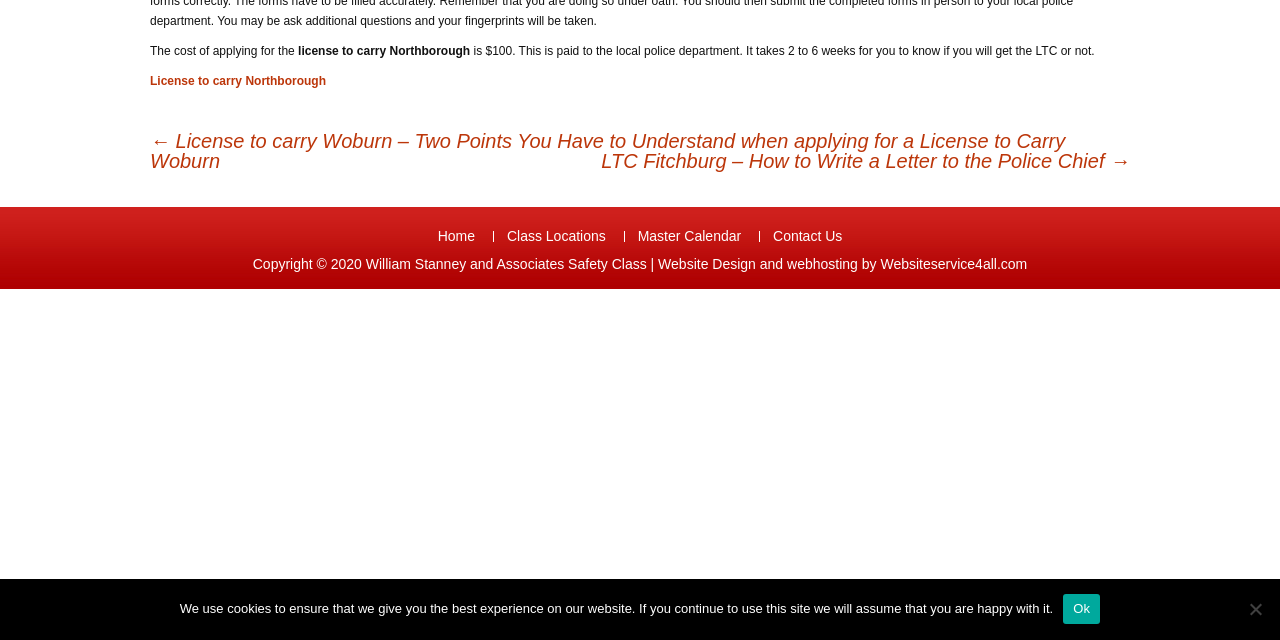Predict the bounding box coordinates of the UI element that matches this description: "Master Calendar". The coordinates should be in the format [left, top, right, bottom] with each value between 0 and 1.

[0.498, 0.357, 0.579, 0.382]